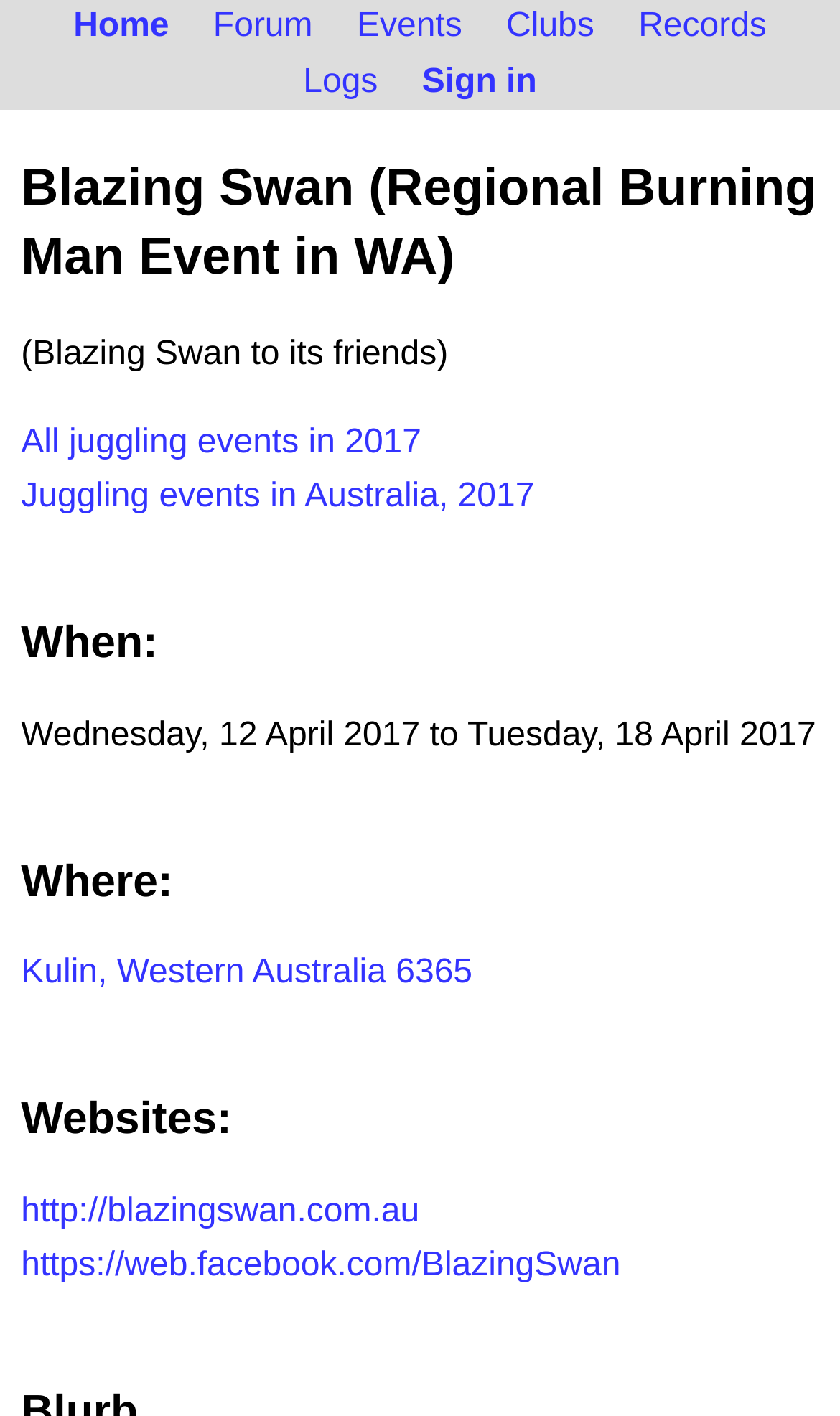What is the URL of the event's Facebook page?
Using the visual information, reply with a single word or short phrase.

https://web.facebook.com/BlazingSwan